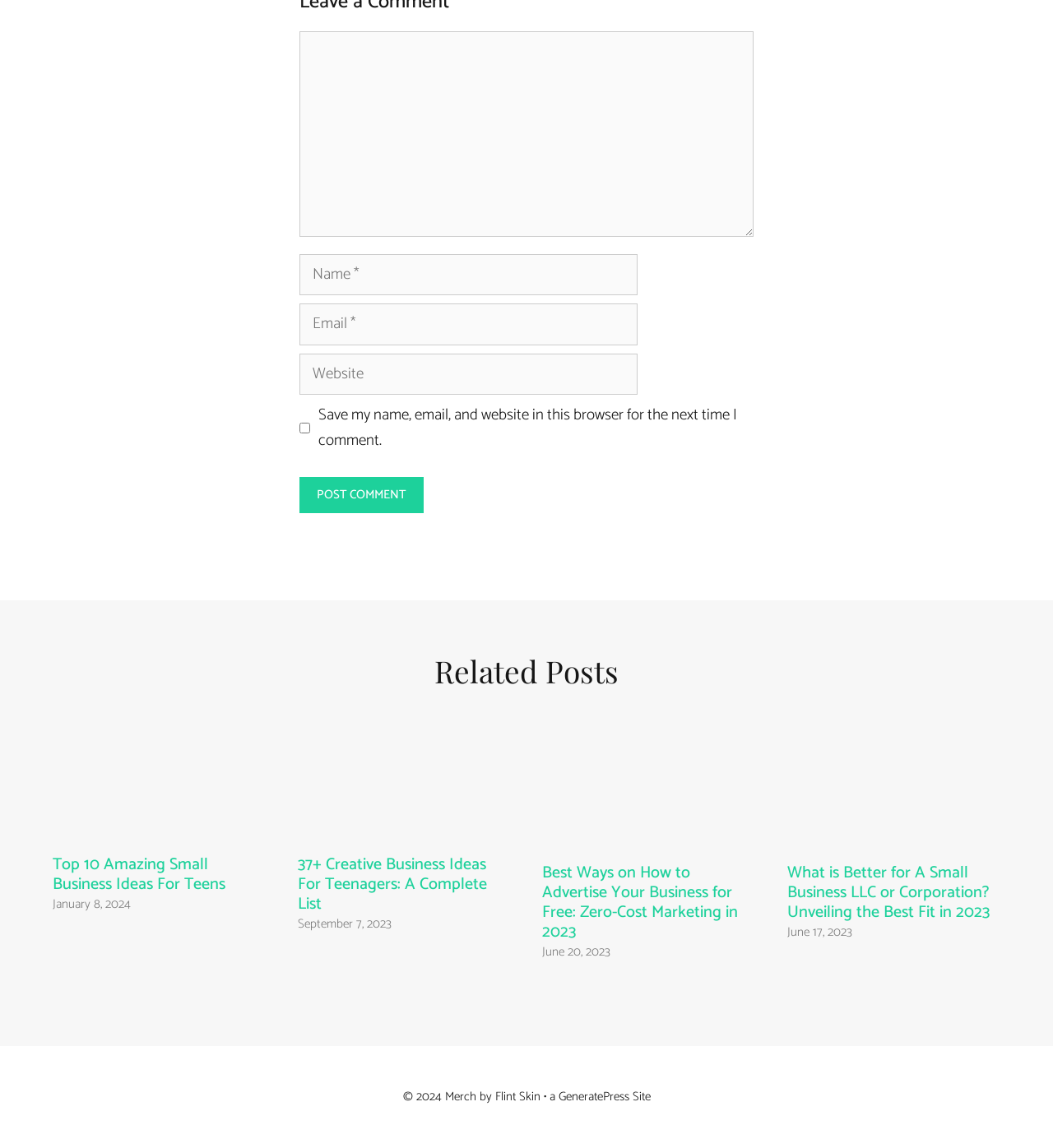Locate the coordinates of the bounding box for the clickable region that fulfills this instruction: "Visit the website of 'Merch by Flint Skin • a'".

[0.47, 0.947, 0.53, 0.964]